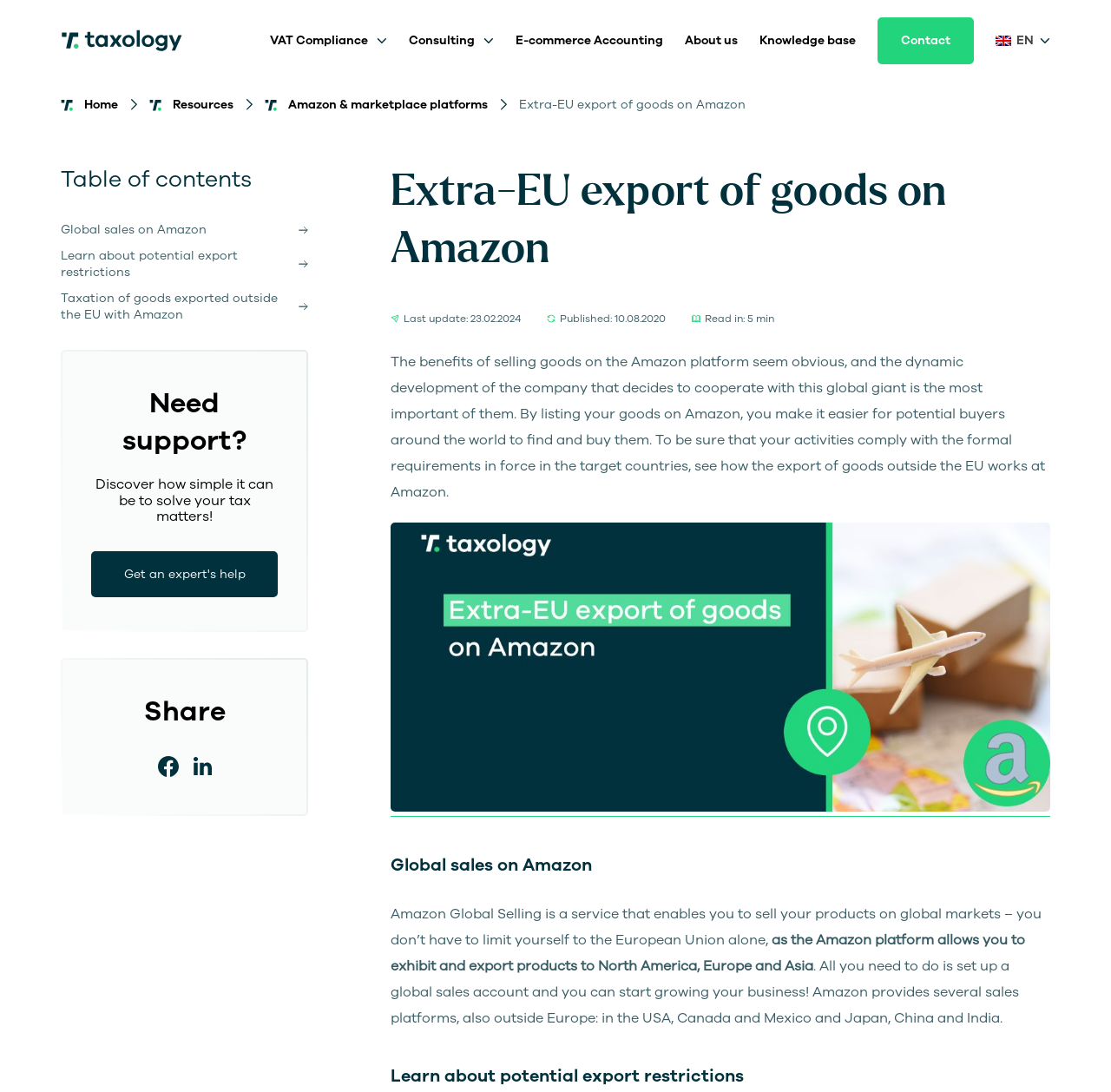How long does it take to read this article?
Please provide a single word or phrase in response based on the screenshot.

5 min